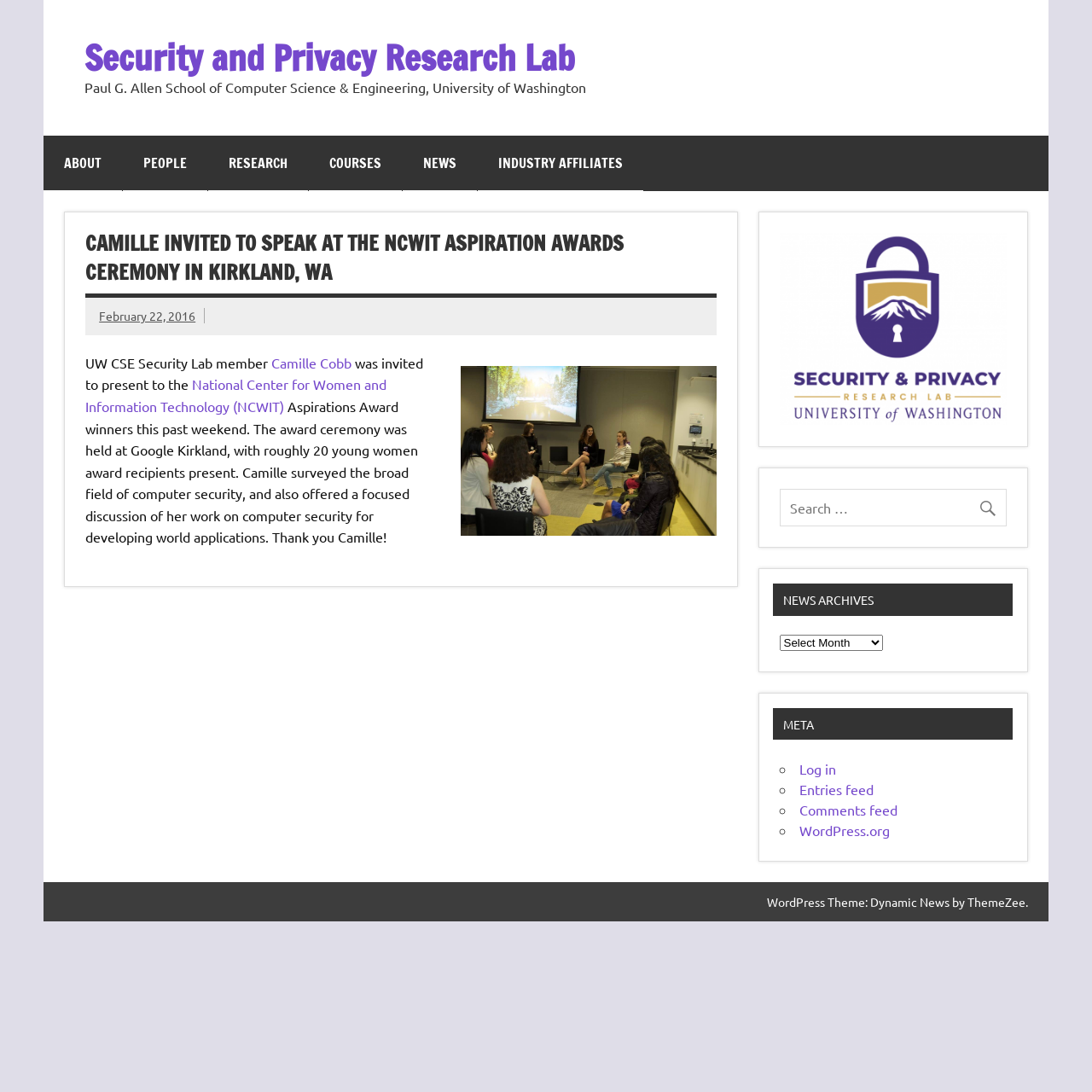Please locate the bounding box coordinates of the element that should be clicked to achieve the given instruction: "Visit the Security and Privacy Research Lab website".

[0.078, 0.03, 0.527, 0.075]